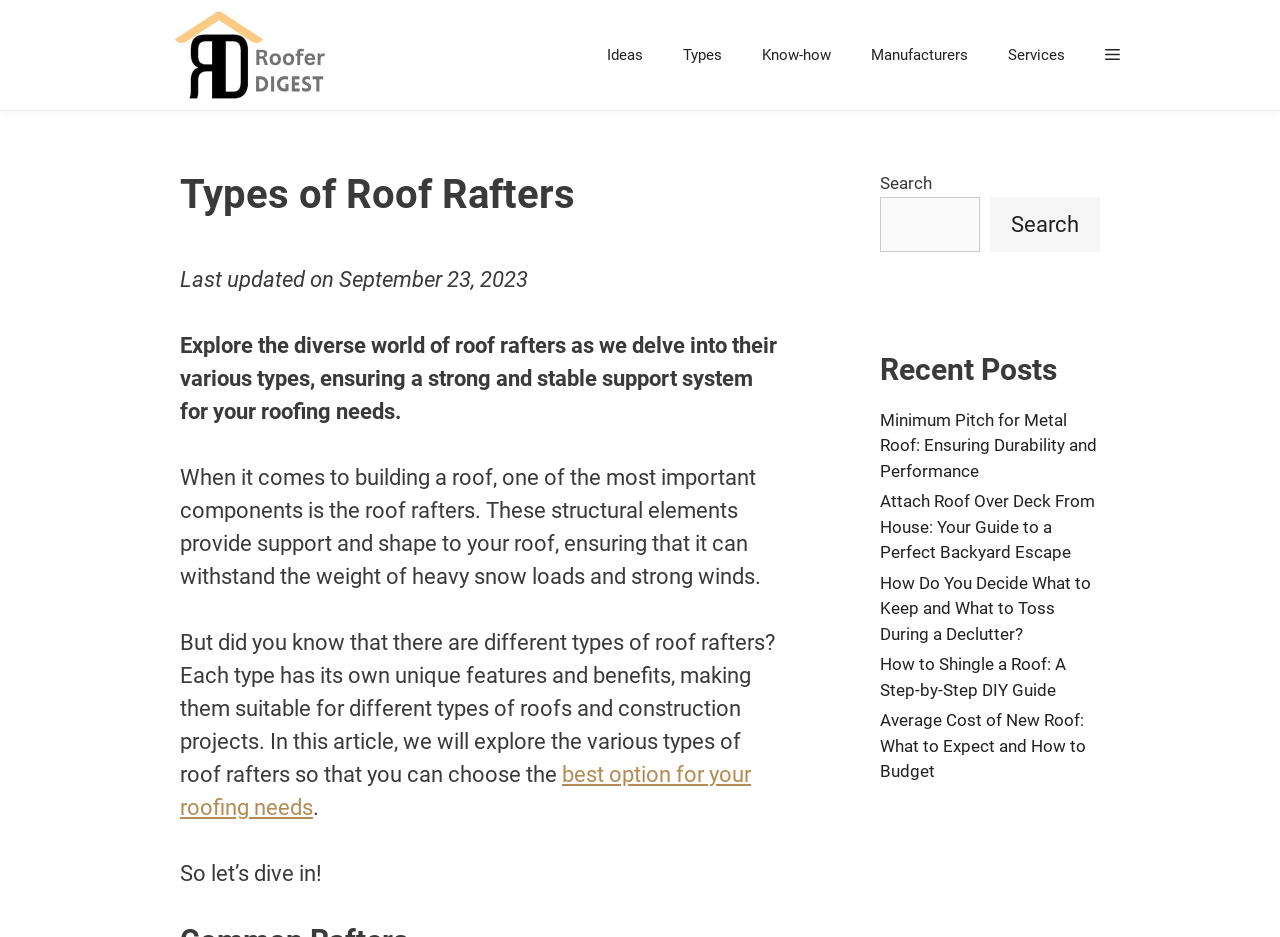Using the description: "parent_node: Search name="s"", identify the bounding box of the corresponding UI element in the screenshot.

[0.688, 0.21, 0.766, 0.268]